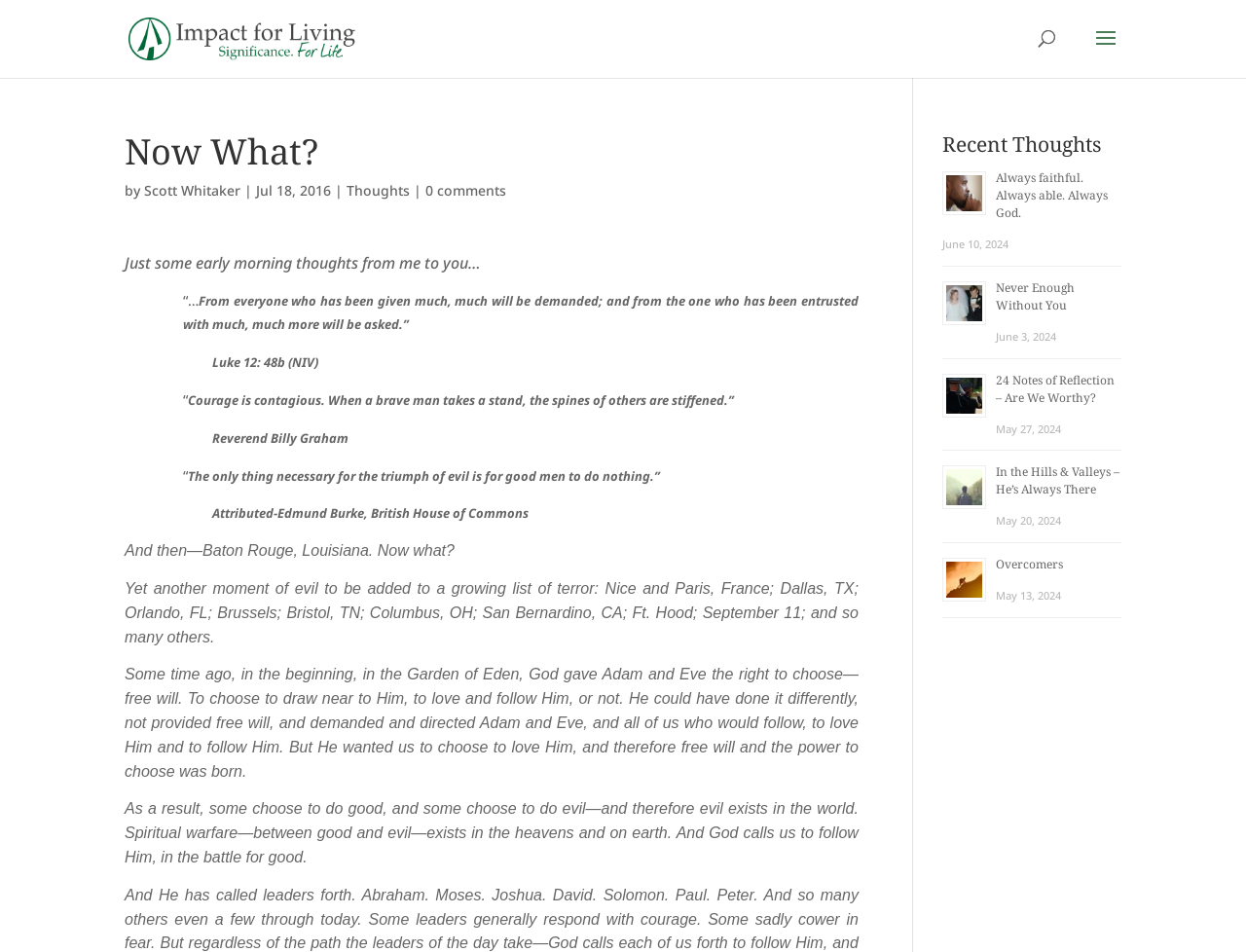Identify the bounding box of the HTML element described here: "0 comments". Provide the coordinates as four float numbers between 0 and 1: [left, top, right, bottom].

[0.341, 0.19, 0.406, 0.21]